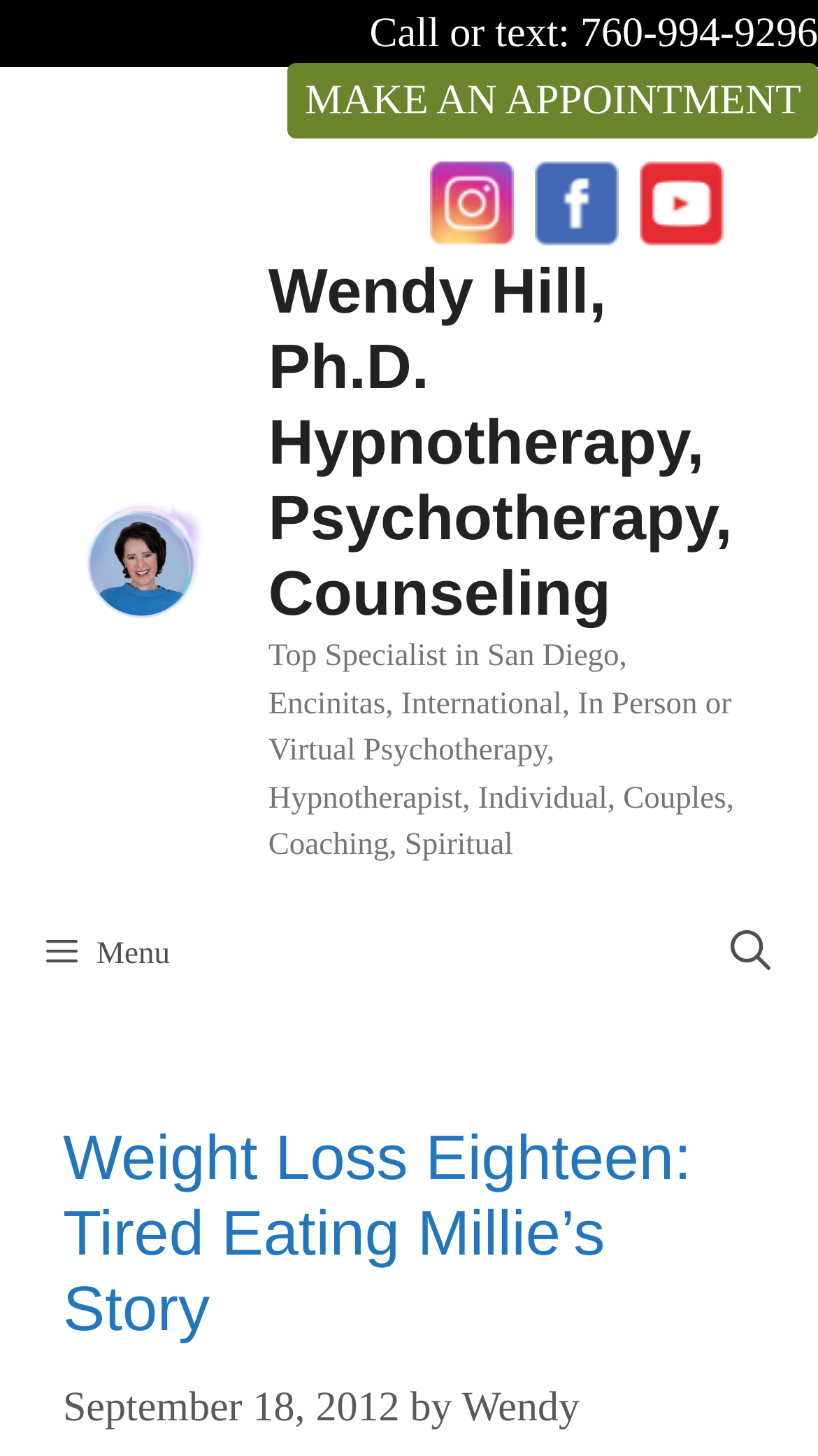Indicate the bounding box coordinates of the element that must be clicked to execute the instruction: "Search for something". The coordinates should be given as four float numbers between 0 and 1, i.e., [left, top, right, bottom].

[0.835, 0.612, 1.0, 0.698]